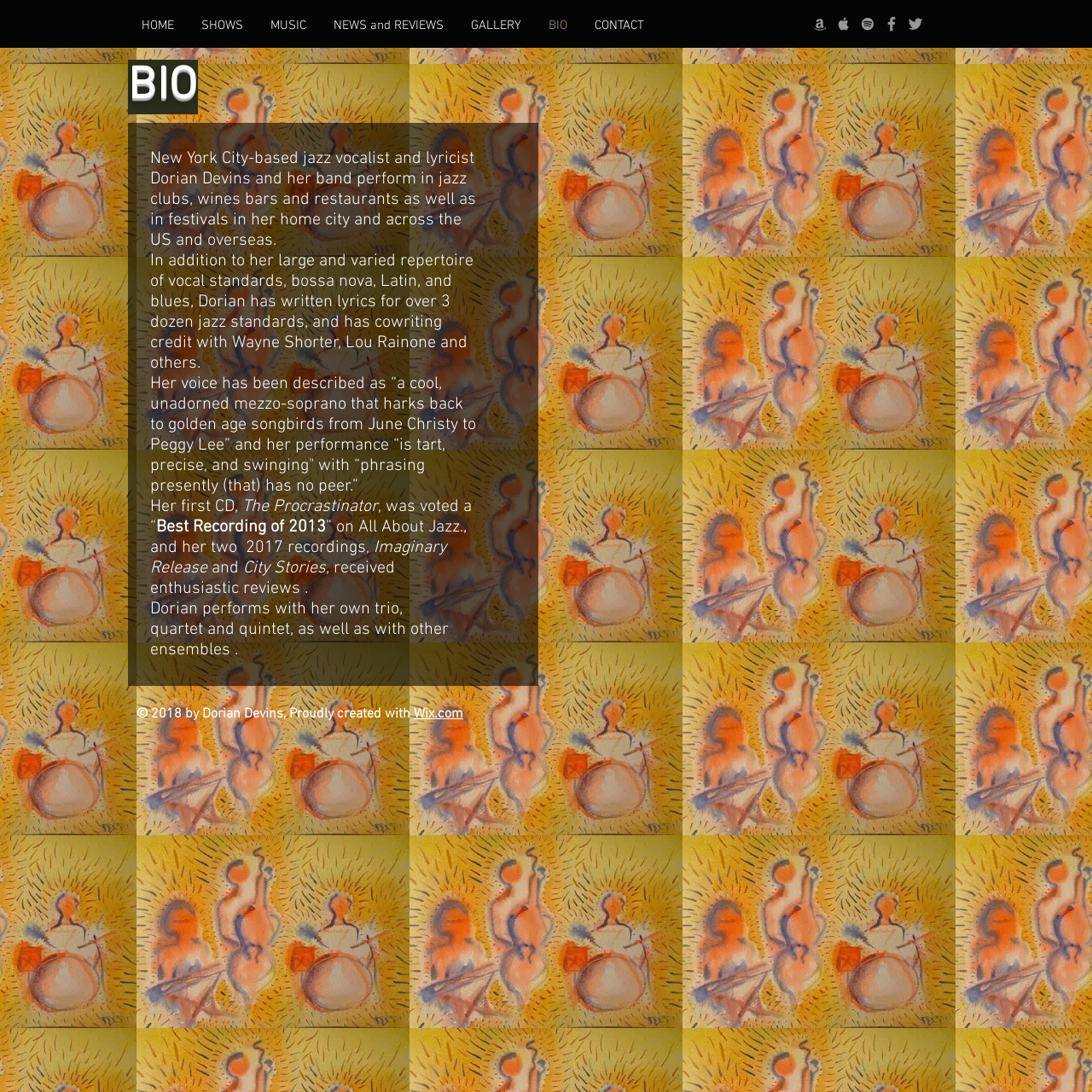Extract the bounding box coordinates for the HTML element that matches this description: "aria-label="Grey Apple Music Icon"". The coordinates should be four float numbers between 0 and 1, i.e., [left, top, right, bottom].

[0.764, 0.013, 0.781, 0.03]